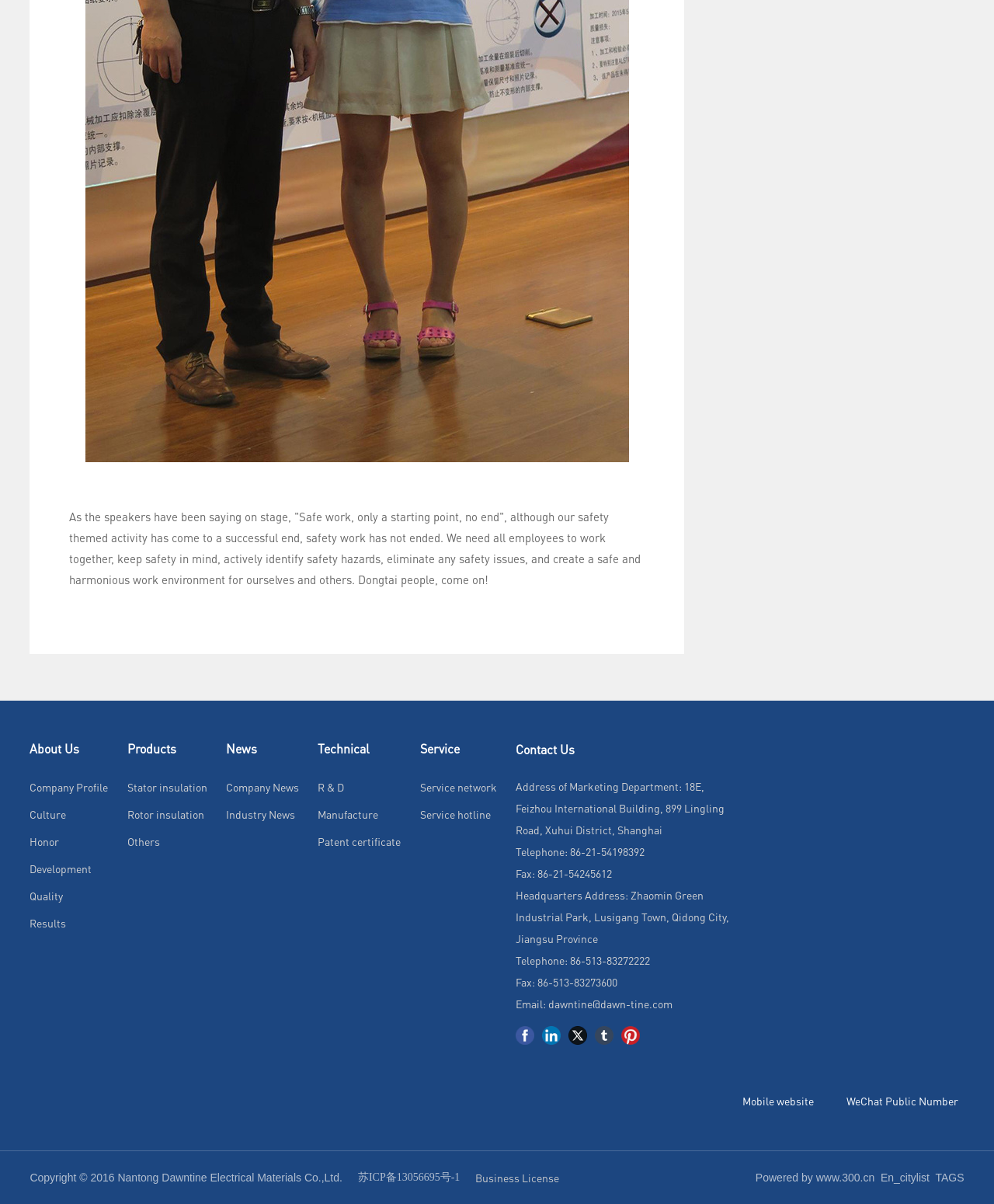Please determine the bounding box coordinates of the element to click in order to execute the following instruction: "Follow on Facebook". The coordinates should be four float numbers between 0 and 1, specified as [left, top, right, bottom].

[0.519, 0.852, 0.538, 0.868]